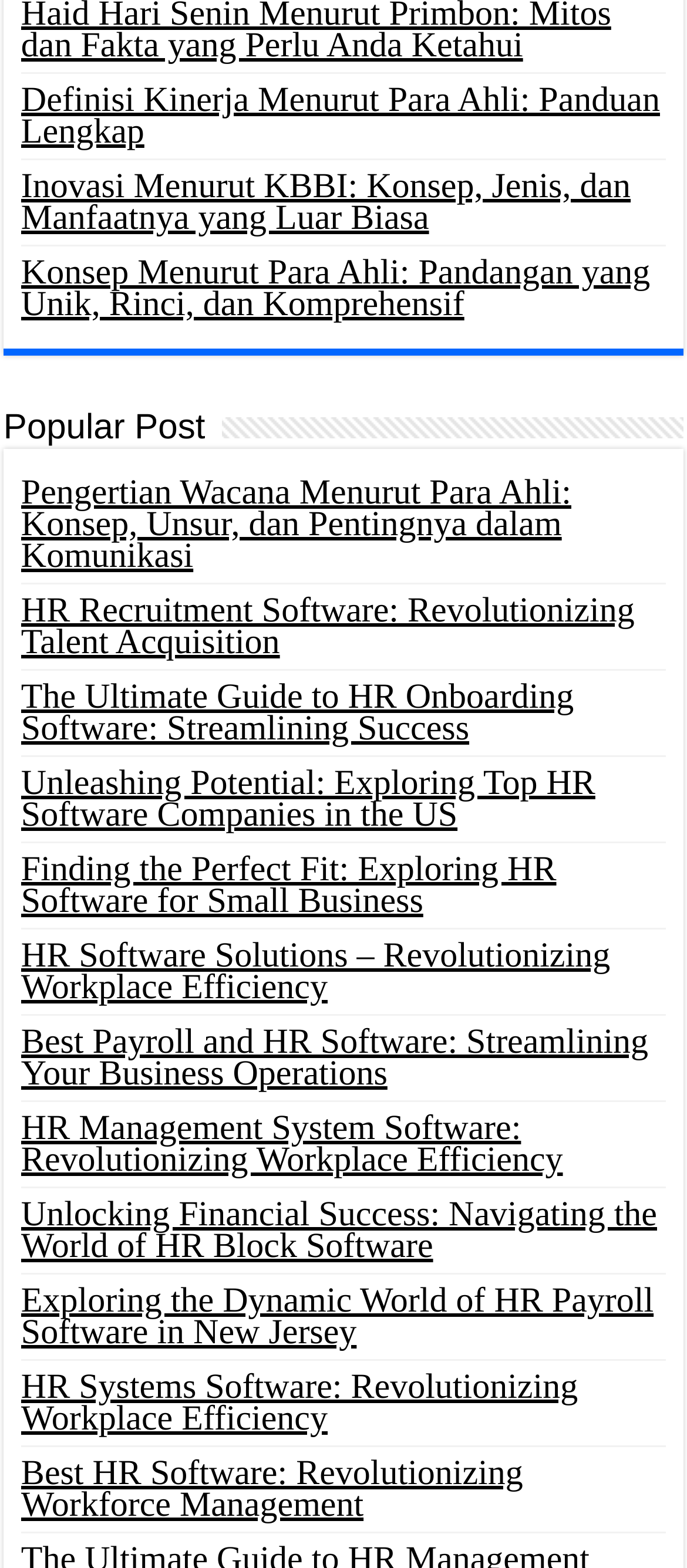What is the main topic of the webpage?
Provide an in-depth and detailed explanation in response to the question.

Based on the multiple headings on the webpage, it appears that the main topic is related to HR software, including its definition, types, and applications in various industries.